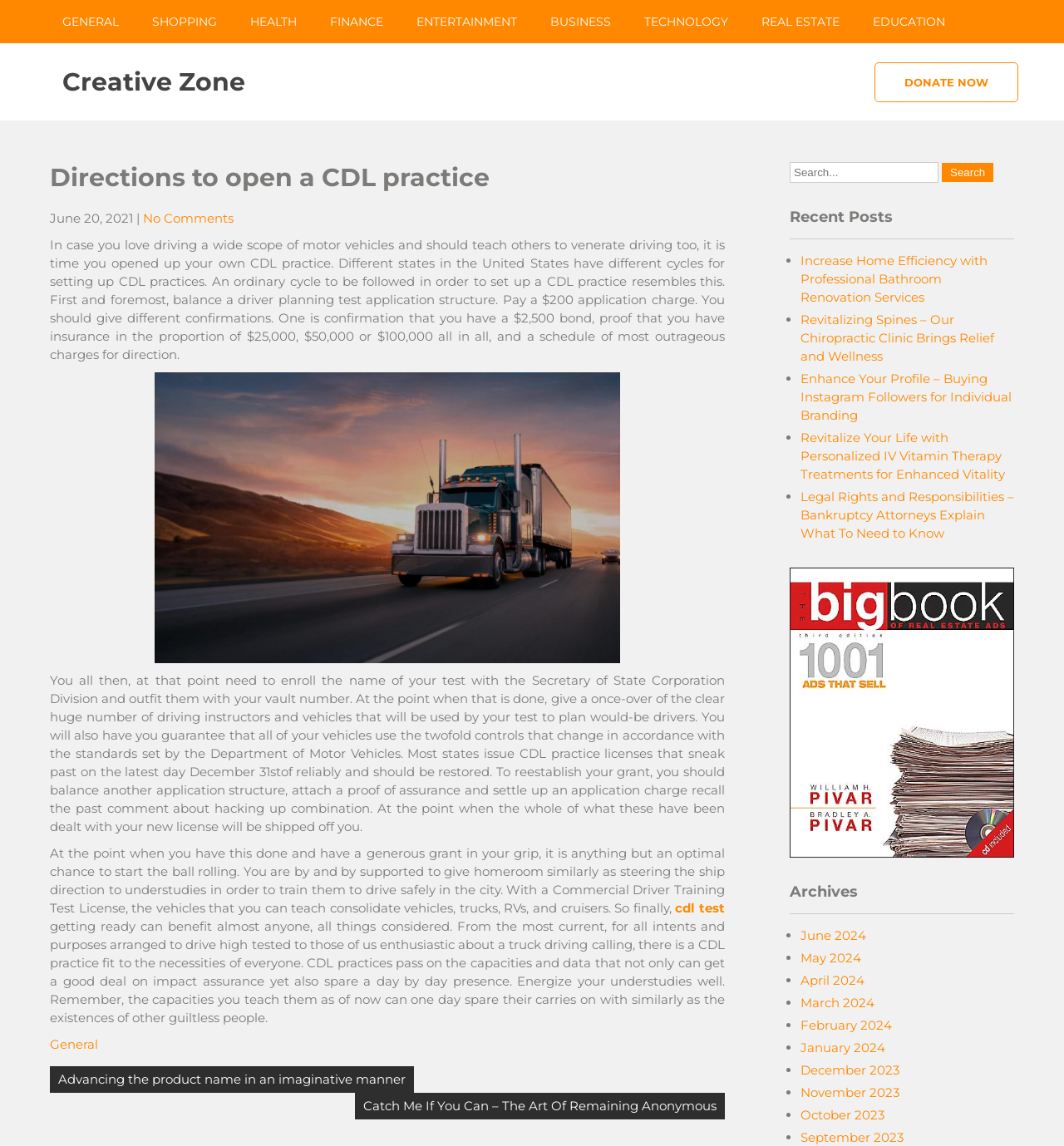Identify the bounding box coordinates of the element that should be clicked to fulfill this task: "Read the 'Directions to open a CDL practice' article". The coordinates should be provided as four float numbers between 0 and 1, i.e., [left, top, right, bottom].

[0.047, 0.141, 0.681, 0.92]